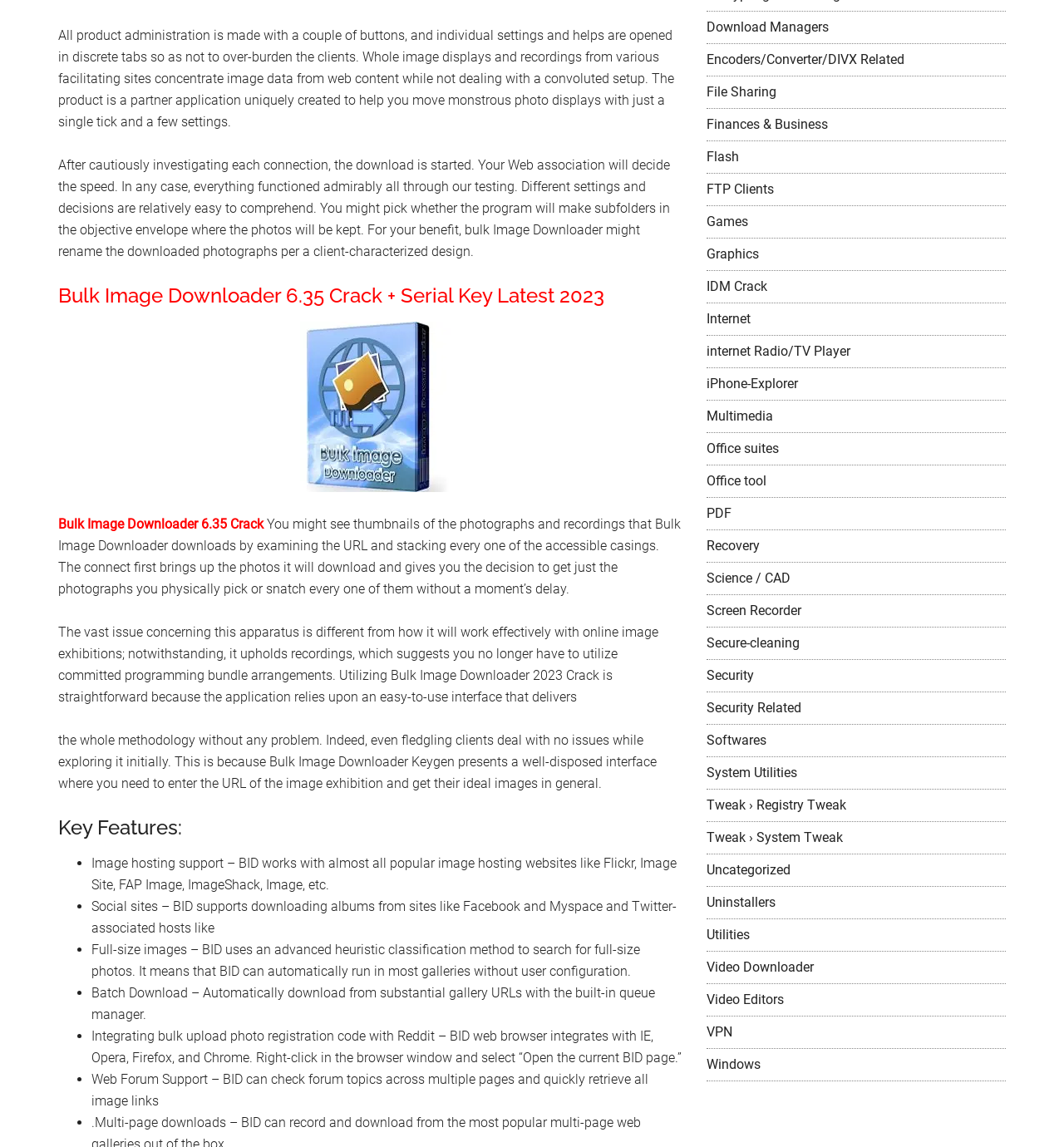Please find the bounding box coordinates of the element that you should click to achieve the following instruction: "View the 'Downtown Bellefontaine Logo'". The coordinates should be presented as four float numbers between 0 and 1: [left, top, right, bottom].

None